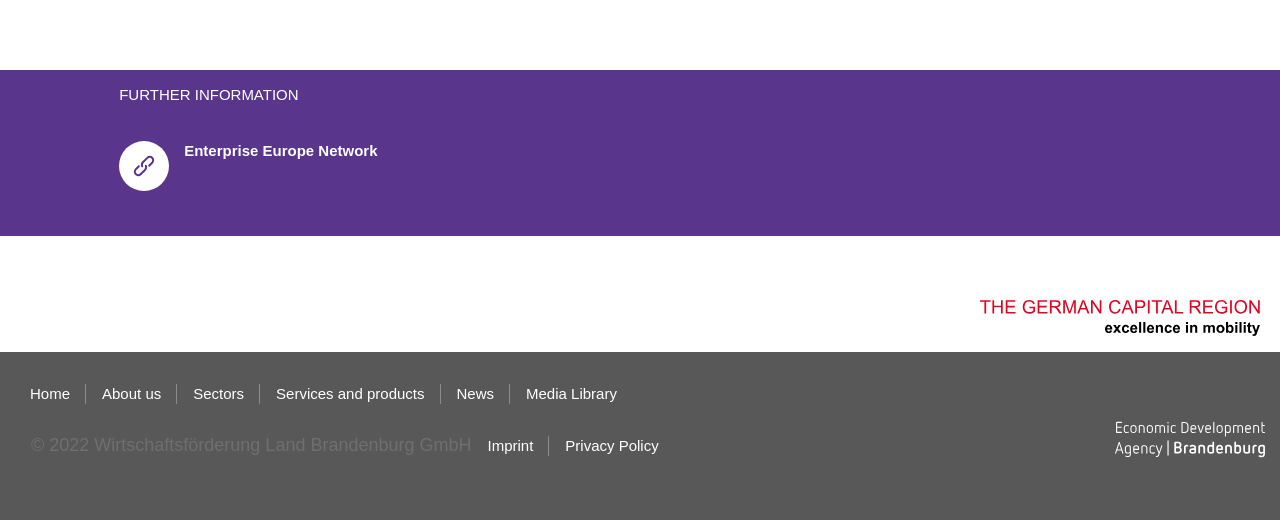Pinpoint the bounding box coordinates of the clickable element needed to complete the instruction: "Follow us on Facebook". The coordinates should be provided as four float numbers between 0 and 1: [left, top, right, bottom].

None